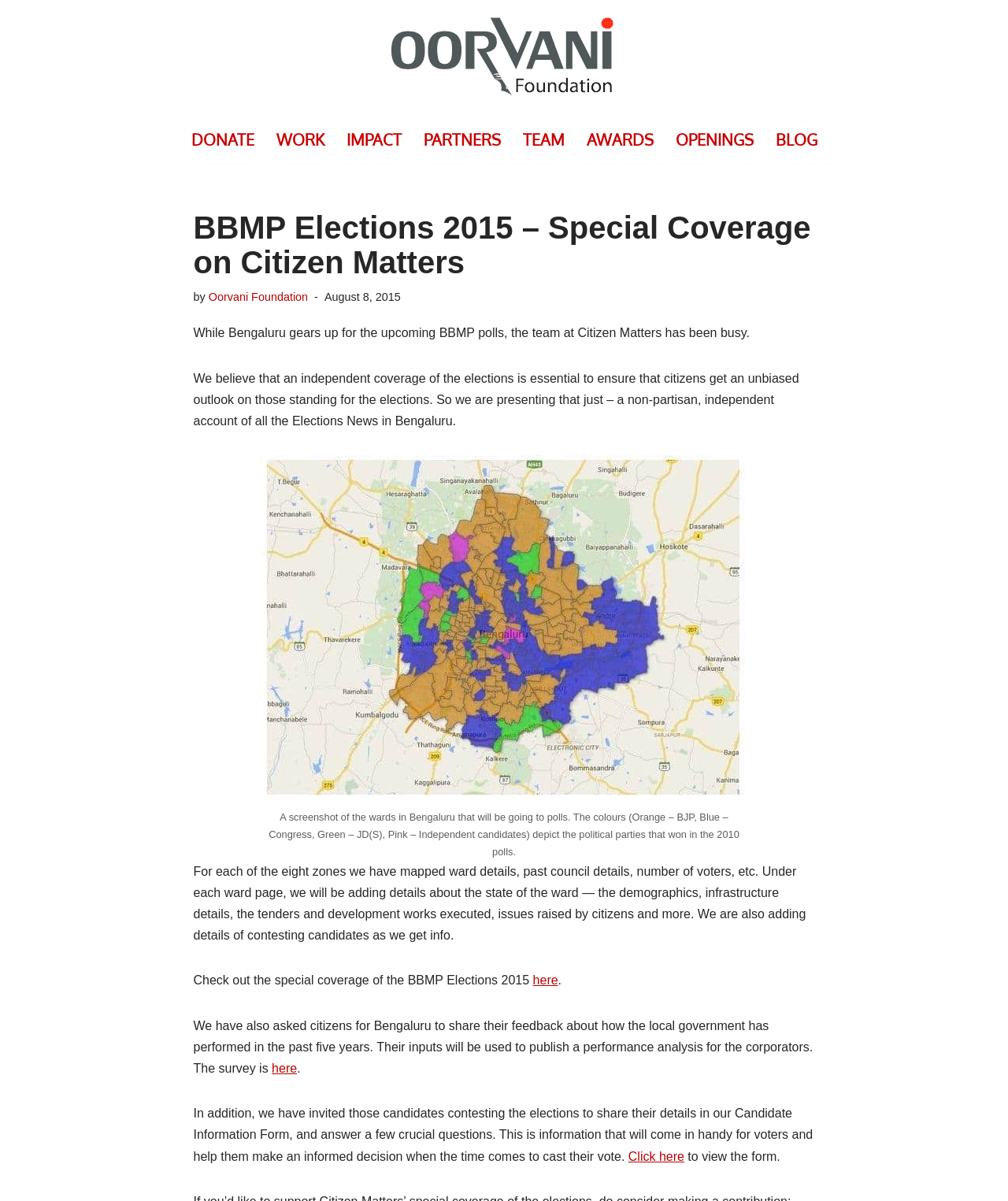Determine the webpage's heading and output its text content.

BBMP Elections 2015 – Special Coverage on Citizen Matters